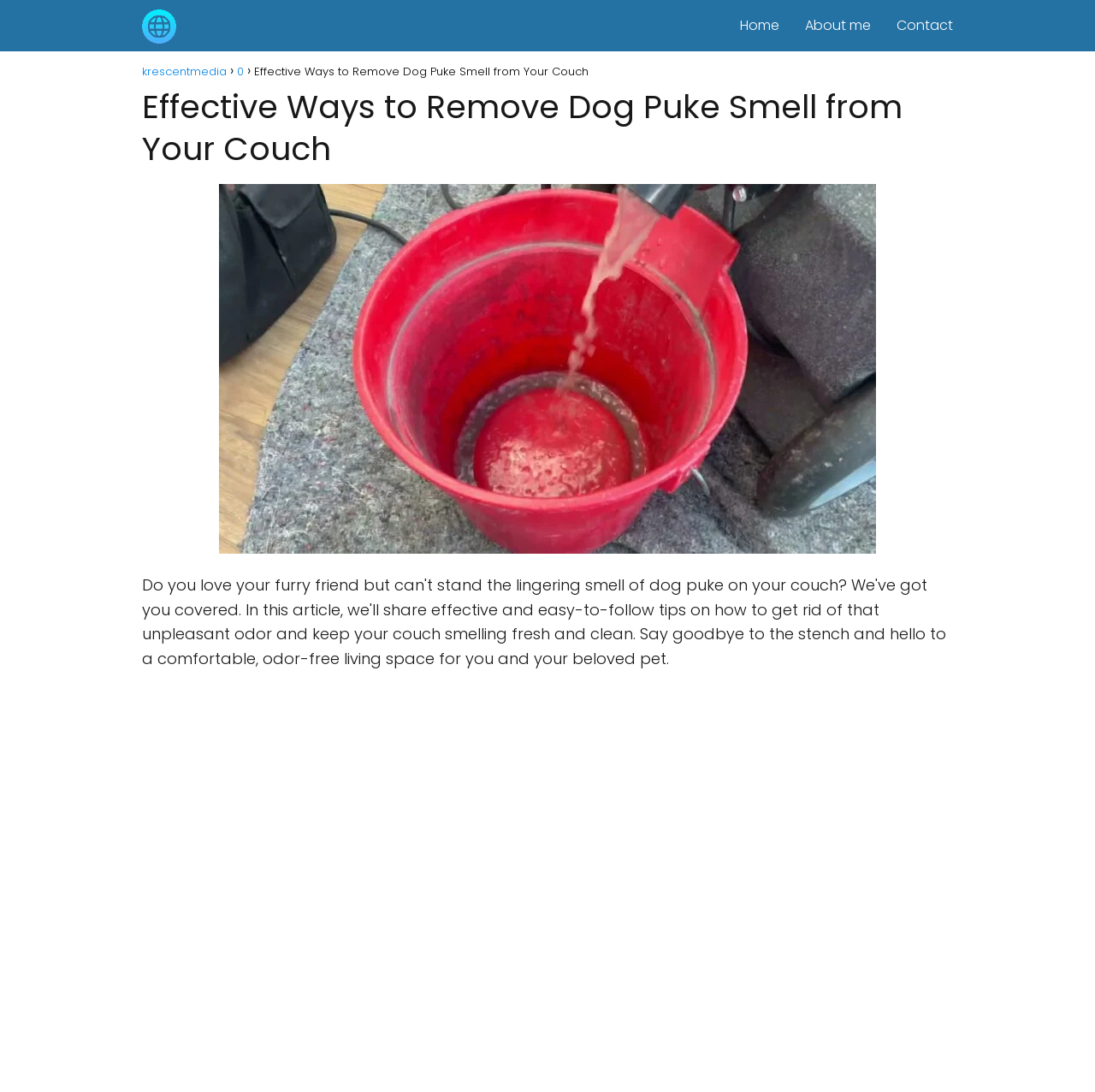Provide a single word or phrase to answer the given question: 
How many navigation links are there?

3